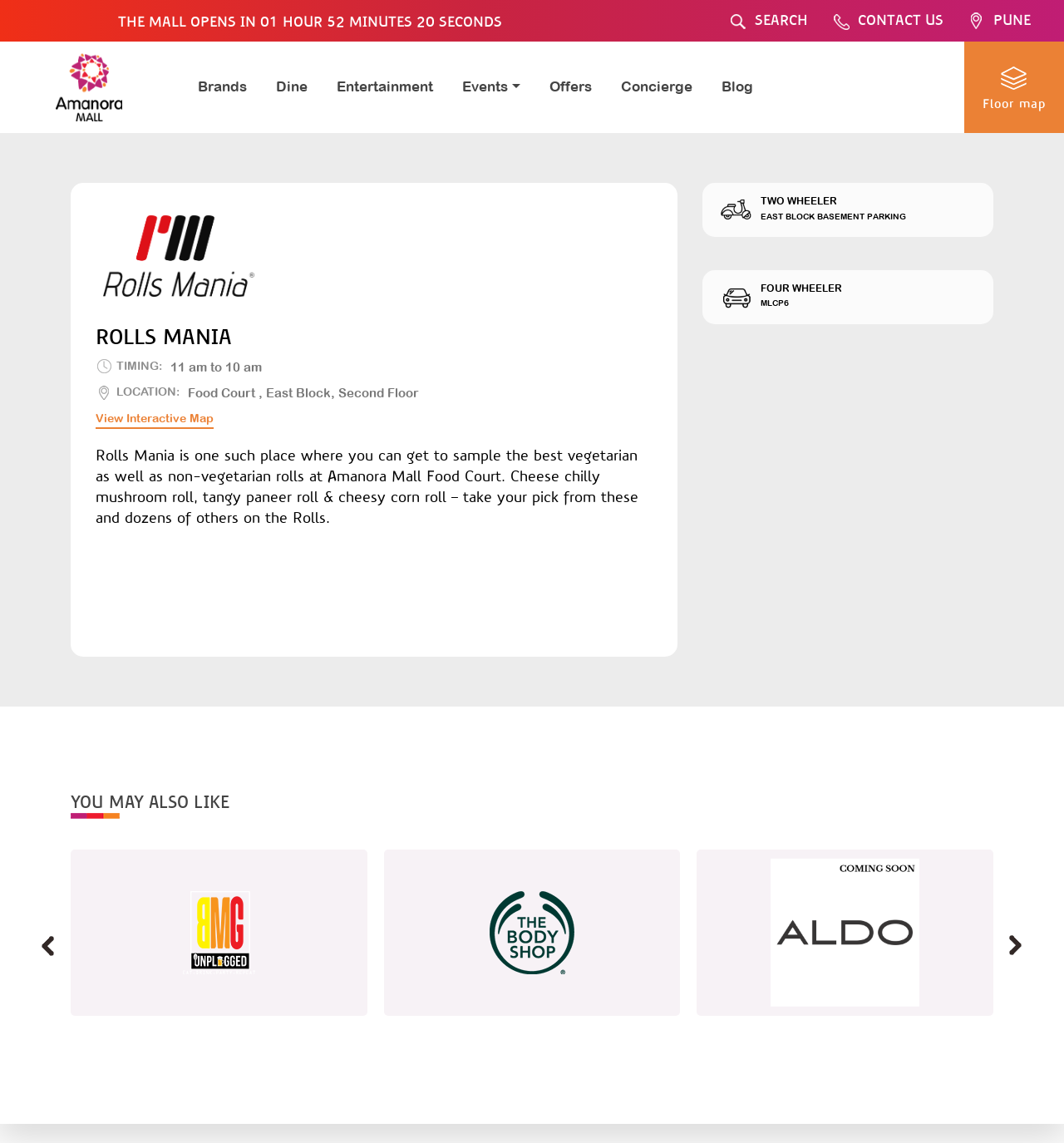What type of parking is available near the restaurant?
Please give a detailed answer to the question using the information shown in the image.

The type of parking available near the restaurant can be found in the static text elements 'TWO WHEELER' and 'FOUR WHEELER' which are children of the main element and are located near the static text element 'EAST BLOCK BASEMENT PARKING'.